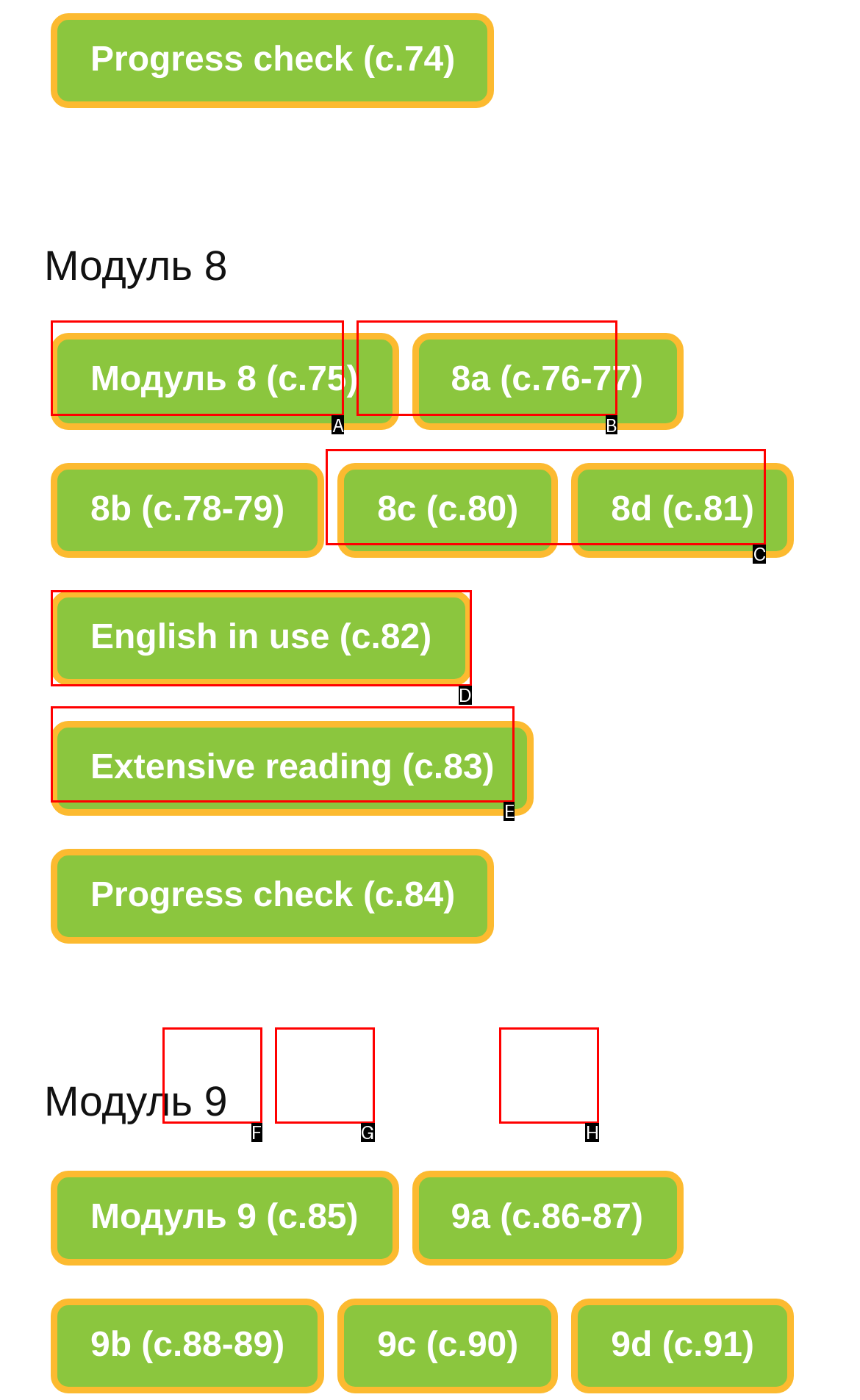Select the letter of the UI element you need to click on to fulfill this task: Read English in use. Write down the letter only.

D